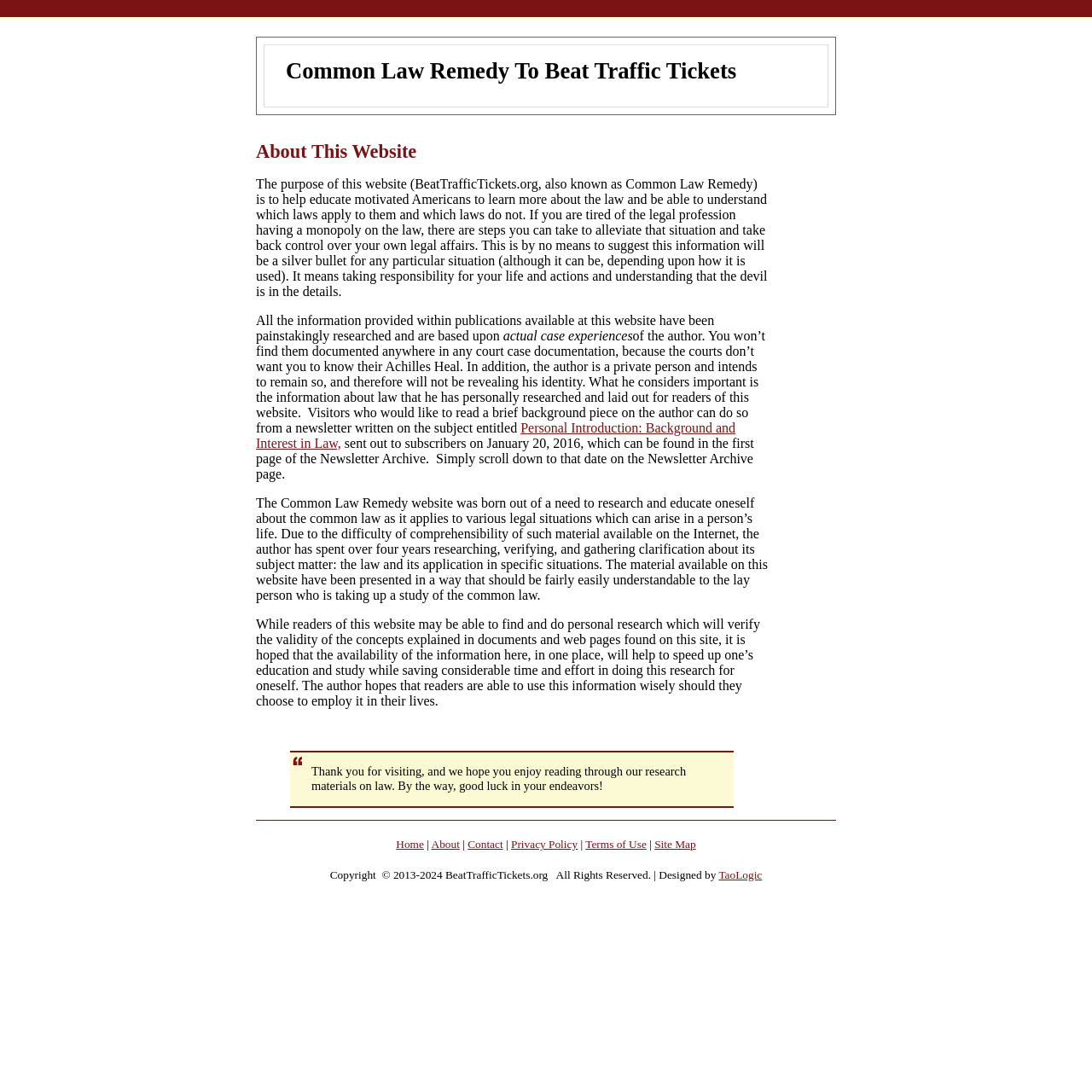Please mark the bounding box coordinates of the area that should be clicked to carry out the instruction: "View the site map".

[0.599, 0.767, 0.637, 0.779]